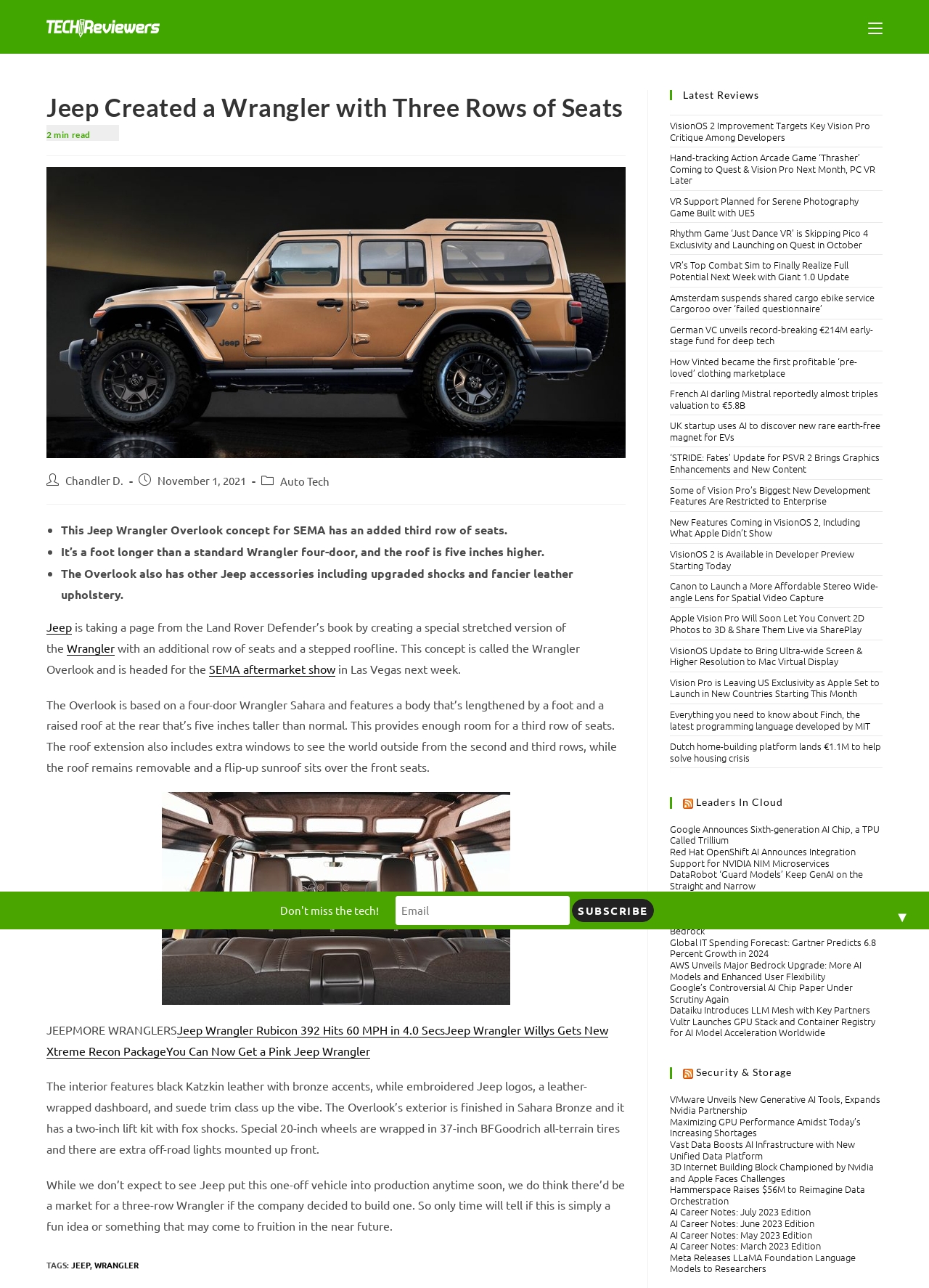Identify the bounding box coordinates for the UI element described as: "aria-label="Mobile Menu"". The coordinates should be provided as four floats between 0 and 1: [left, top, right, bottom].

[0.934, 0.014, 0.95, 0.027]